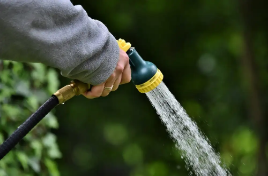What is the nozzle spraying?
Please use the image to provide an in-depth answer to the question.

The image shows a person holding a garden hose nozzle, and water is spraying out of it in a fine mist, indicating that the nozzle is spraying water, likely for watering plants or cleaning outdoor surfaces.